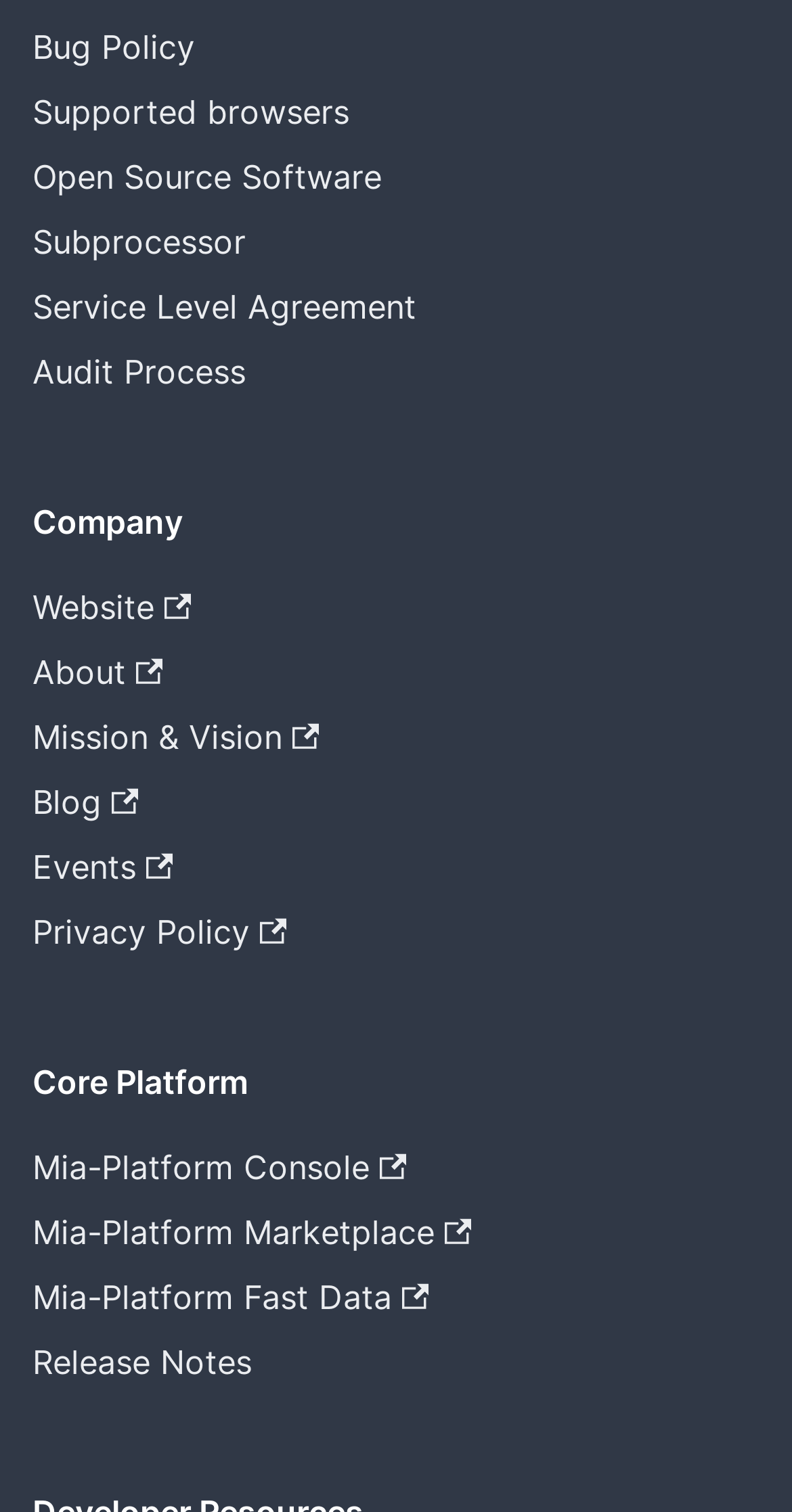Using a single word or phrase, answer the following question: 
How many sections are there in the webpage?

2